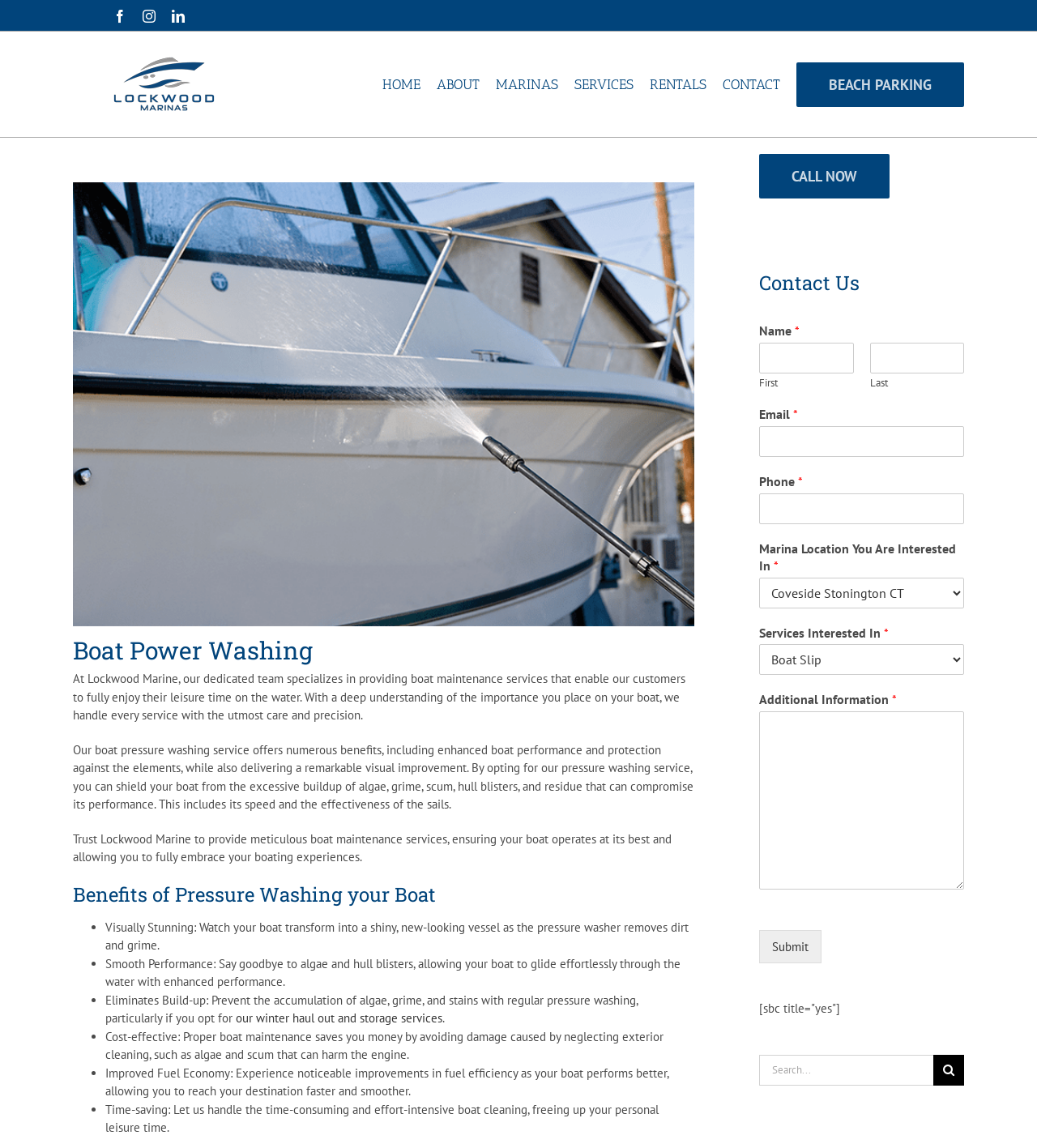Please indicate the bounding box coordinates of the element's region to be clicked to achieve the instruction: "Click the Lockwood Marinas logo". Provide the coordinates as four float numbers between 0 and 1, i.e., [left, top, right, bottom].

[0.109, 0.049, 0.207, 0.097]